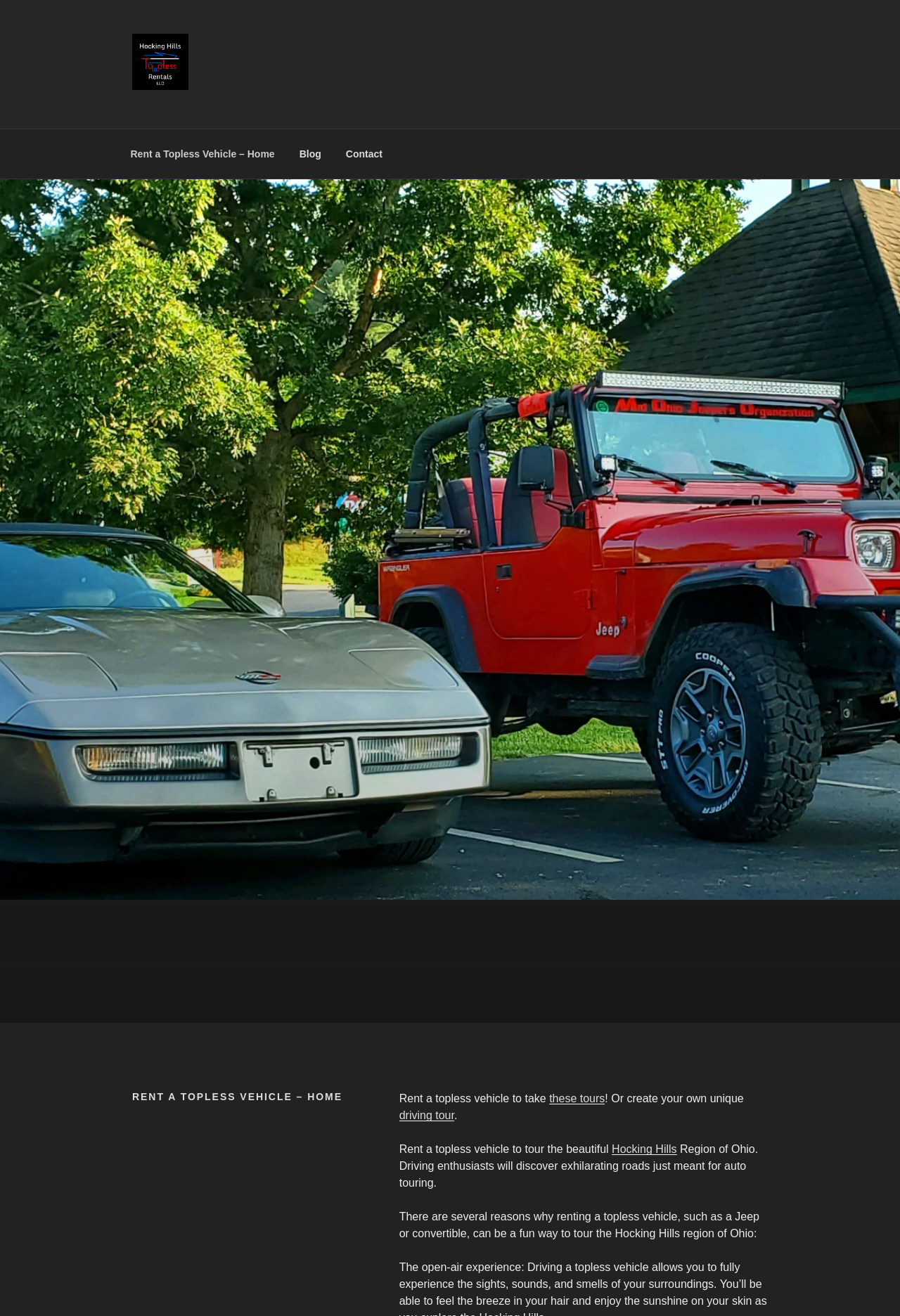What is the purpose of renting a topless vehicle?
Using the visual information from the image, give a one-word or short-phrase answer.

Fun way to tour